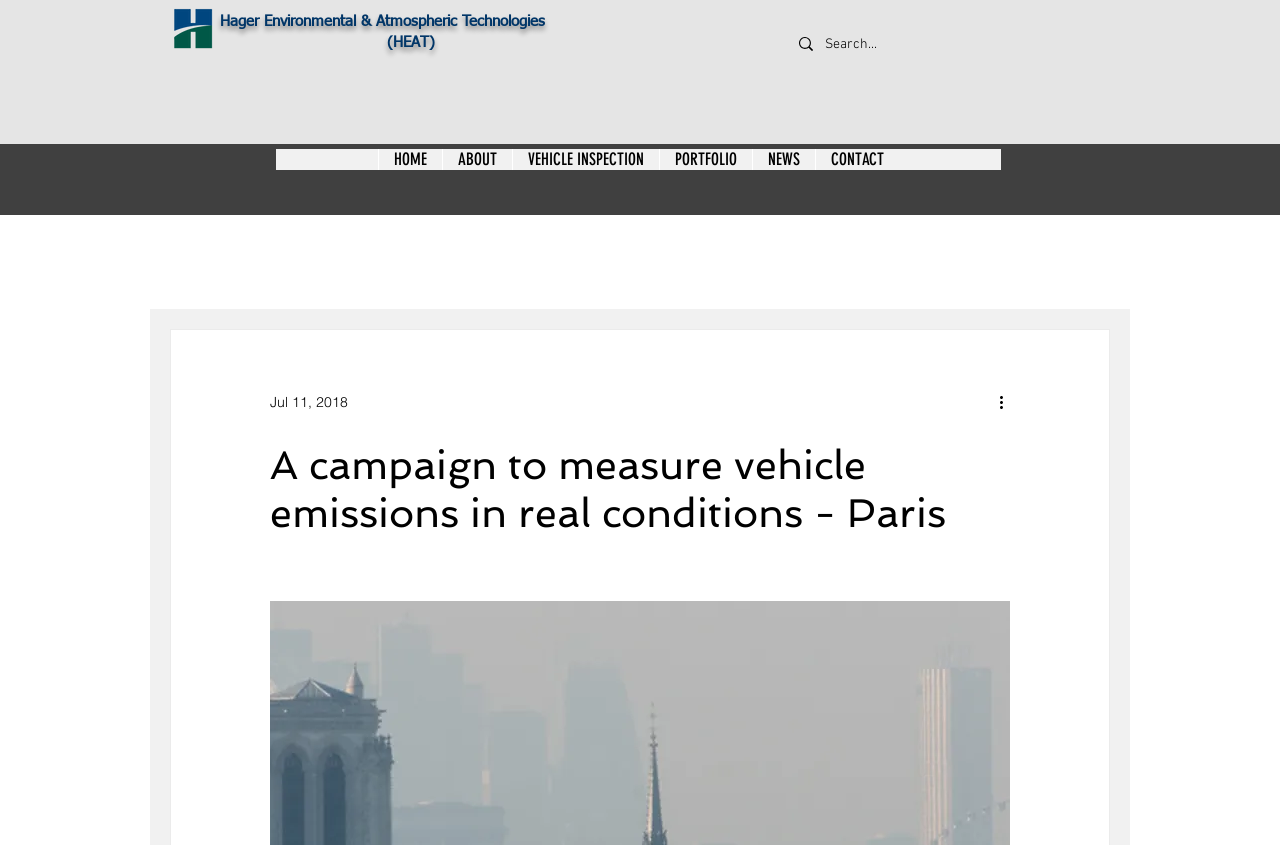Based on the description "(HEAT)", find the bounding box of the specified UI element.

[0.302, 0.037, 0.34, 0.06]